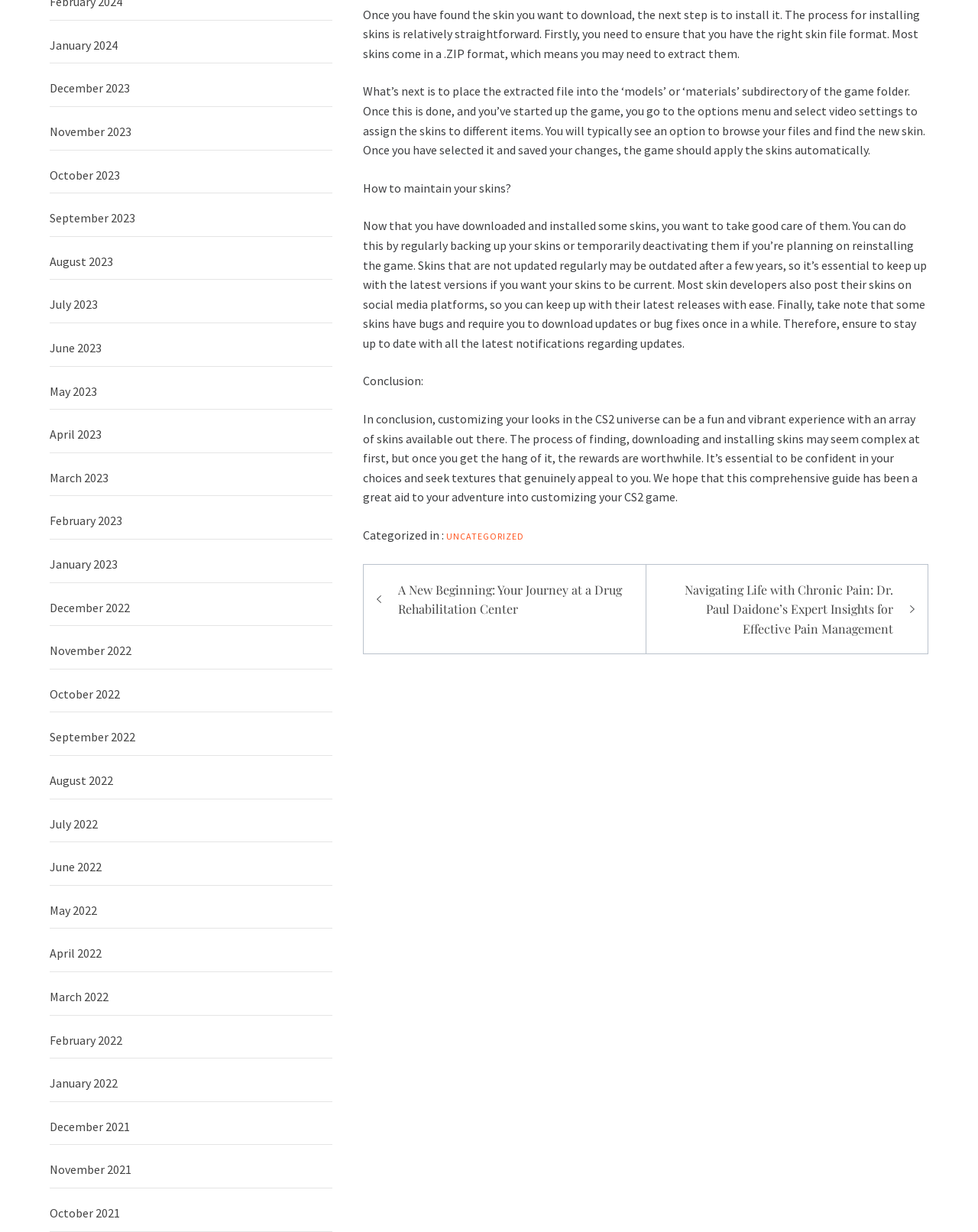By analyzing the image, answer the following question with a detailed response: What is the main topic of this webpage?

The webpage provides a comprehensive guide on how to download, install, and maintain custom skins in the CS2 game. The text explains the process of finding and installing skins, and also provides tips on how to take care of them.